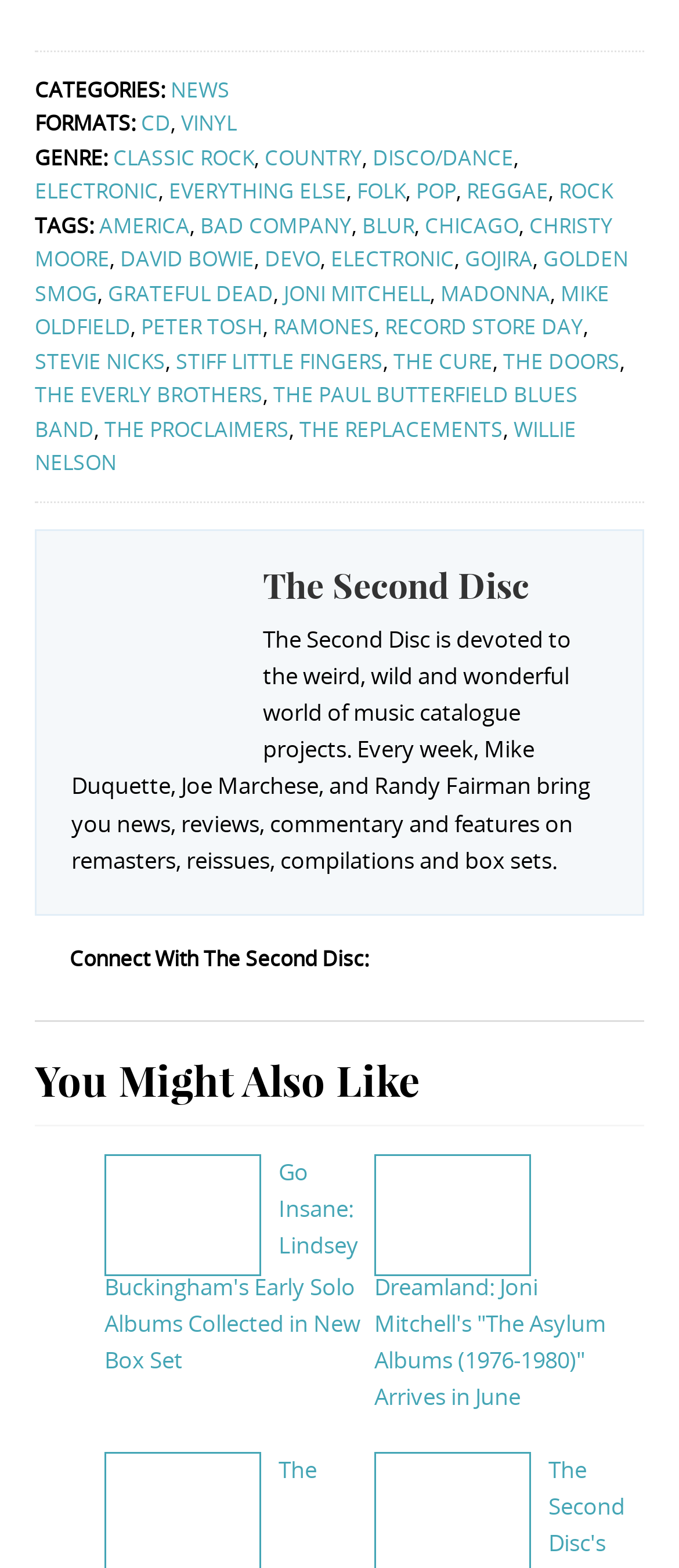How many categories are listed in the footer?
Look at the image and respond to the question as thoroughly as possible.

I counted the number of categories listed in the footer section of the webpage, which are 'CATEGORIES:', 'FORMATS:', 'GENRE:', and 'TAGS:', and found that there are 4 categories in total.